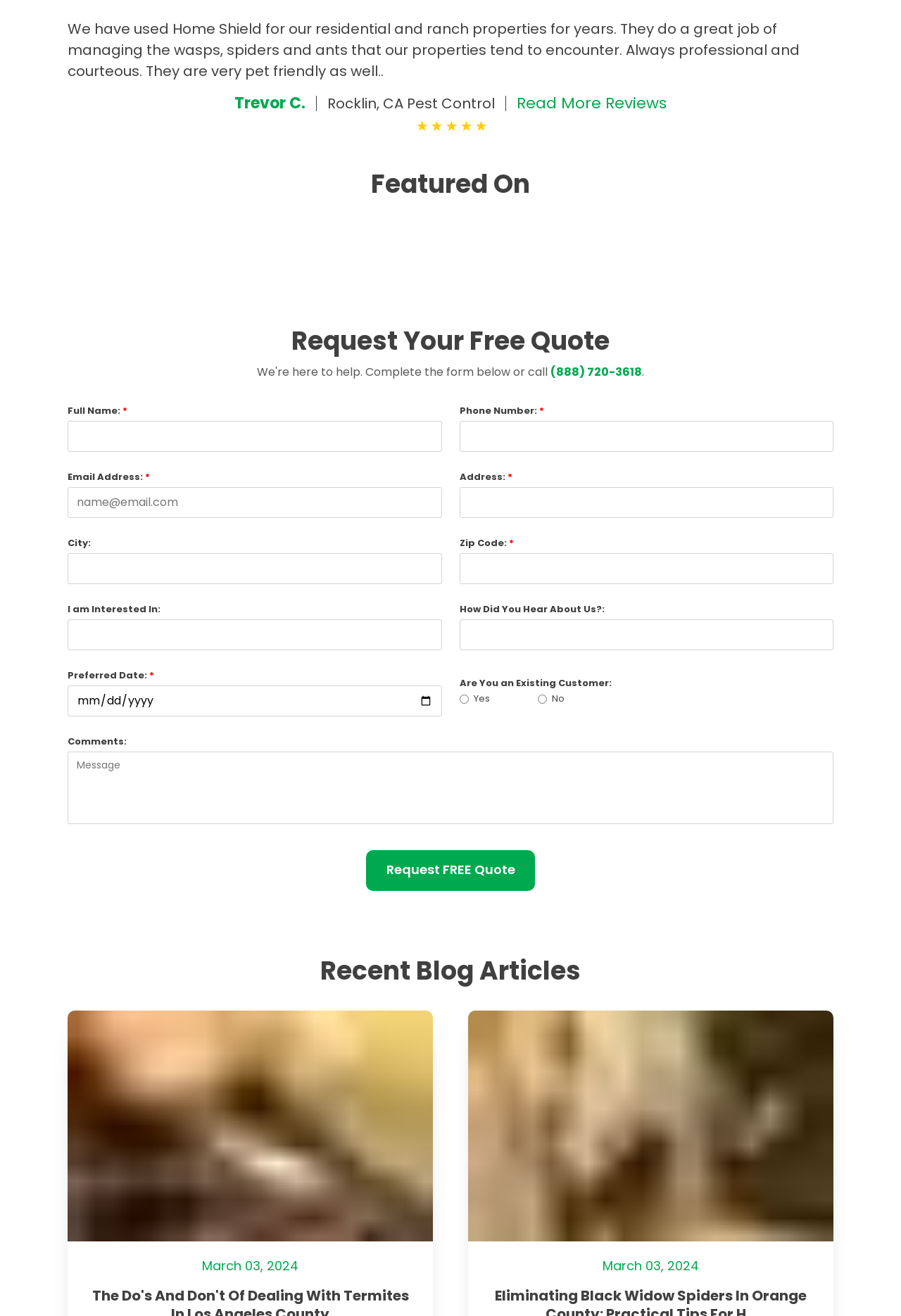Provide the bounding box for the UI element matching this description: "Read More Reviews".

[0.573, 0.073, 0.74, 0.084]